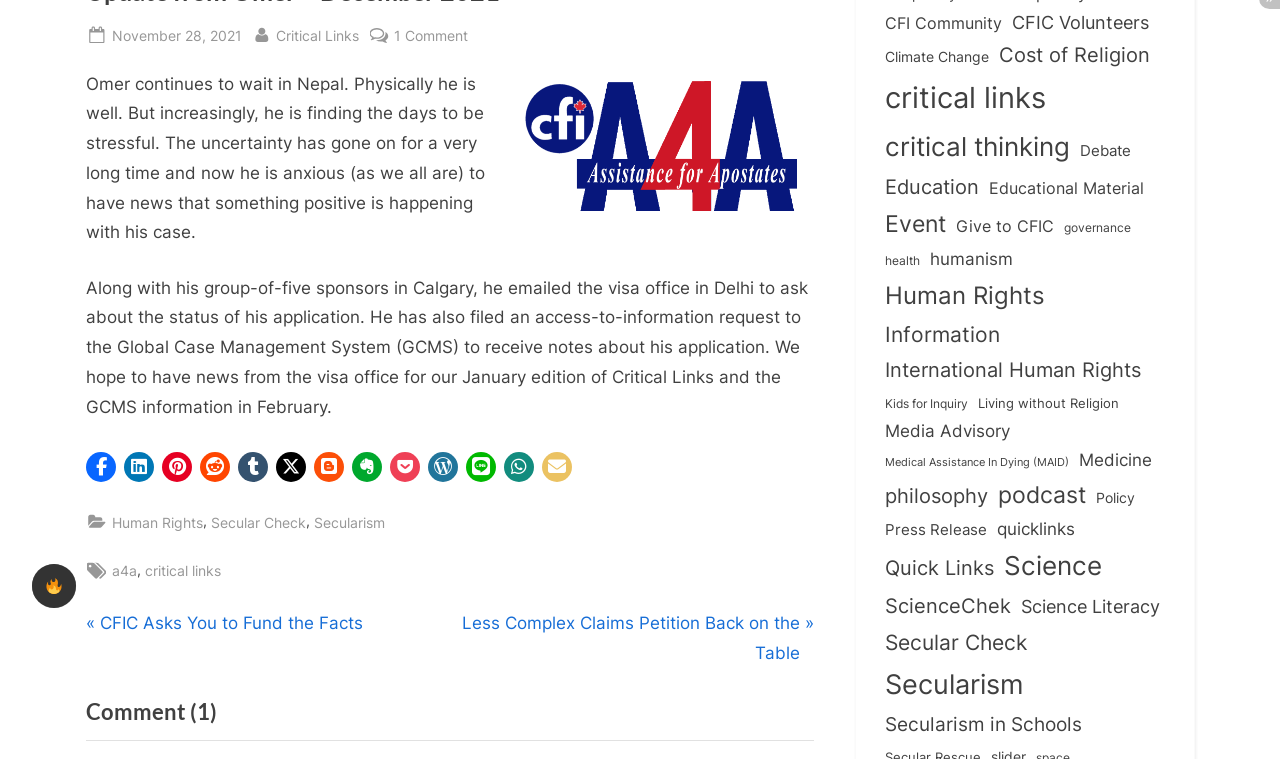Find the bounding box coordinates for the element described here: "Educational Material".

[0.773, 0.23, 0.894, 0.267]